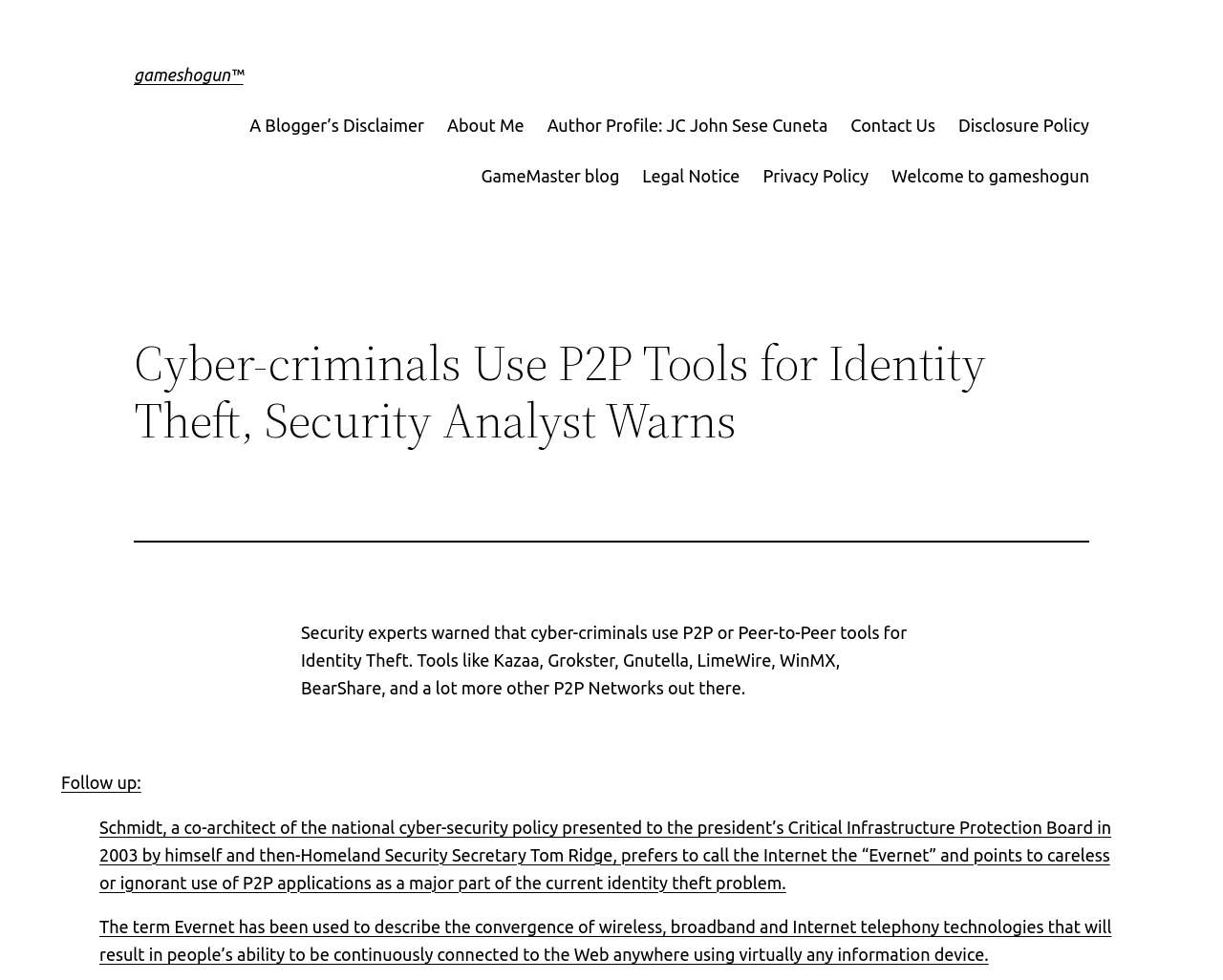Pinpoint the bounding box coordinates of the area that must be clicked to complete this instruction: "Subscribe to Email Updates".

None